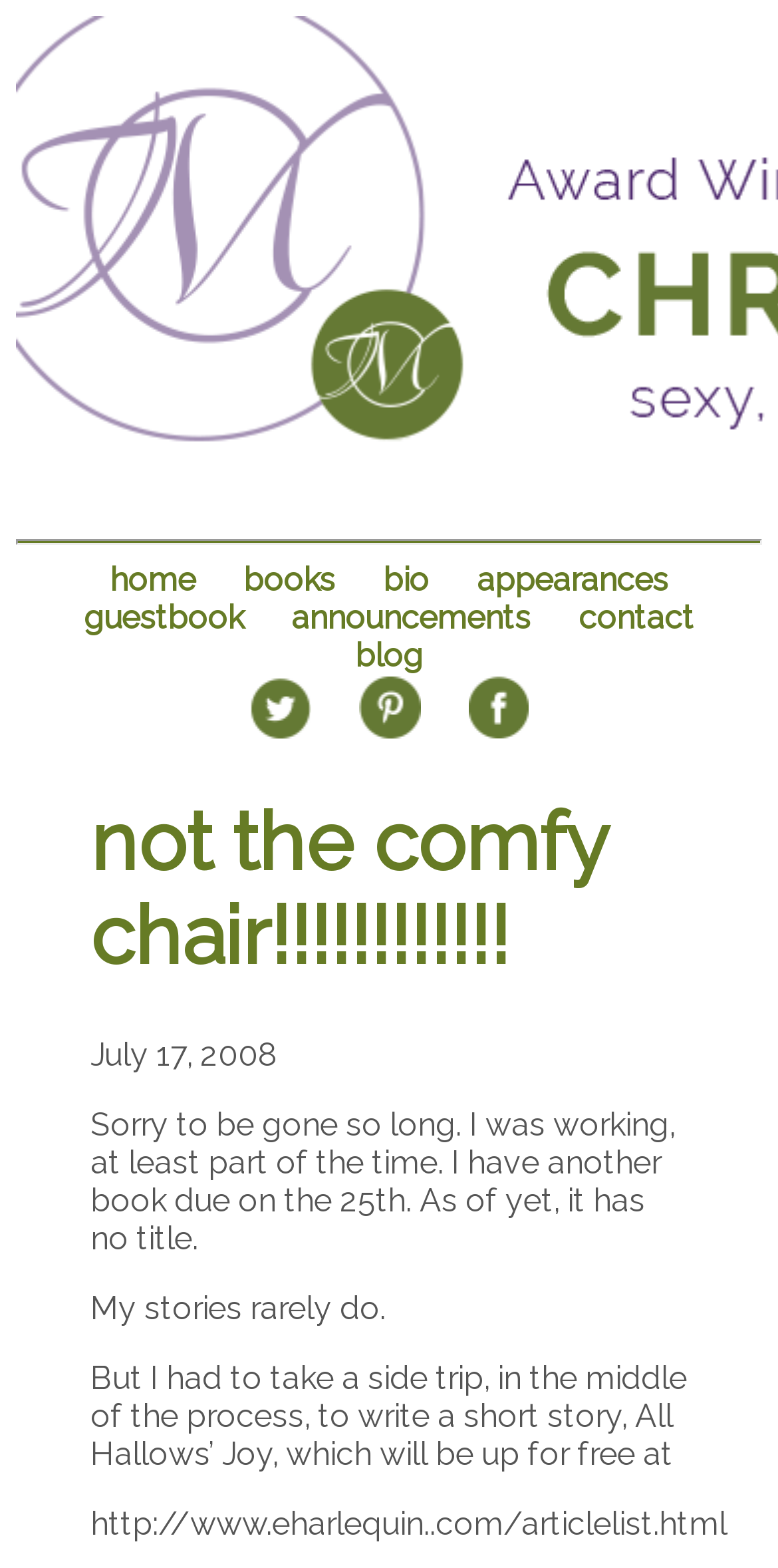Please identify the bounding box coordinates of the element's region that I should click in order to complete the following instruction: "contact Christine Merrill". The bounding box coordinates consist of four float numbers between 0 and 1, i.e., [left, top, right, bottom].

[0.718, 0.382, 0.918, 0.406]